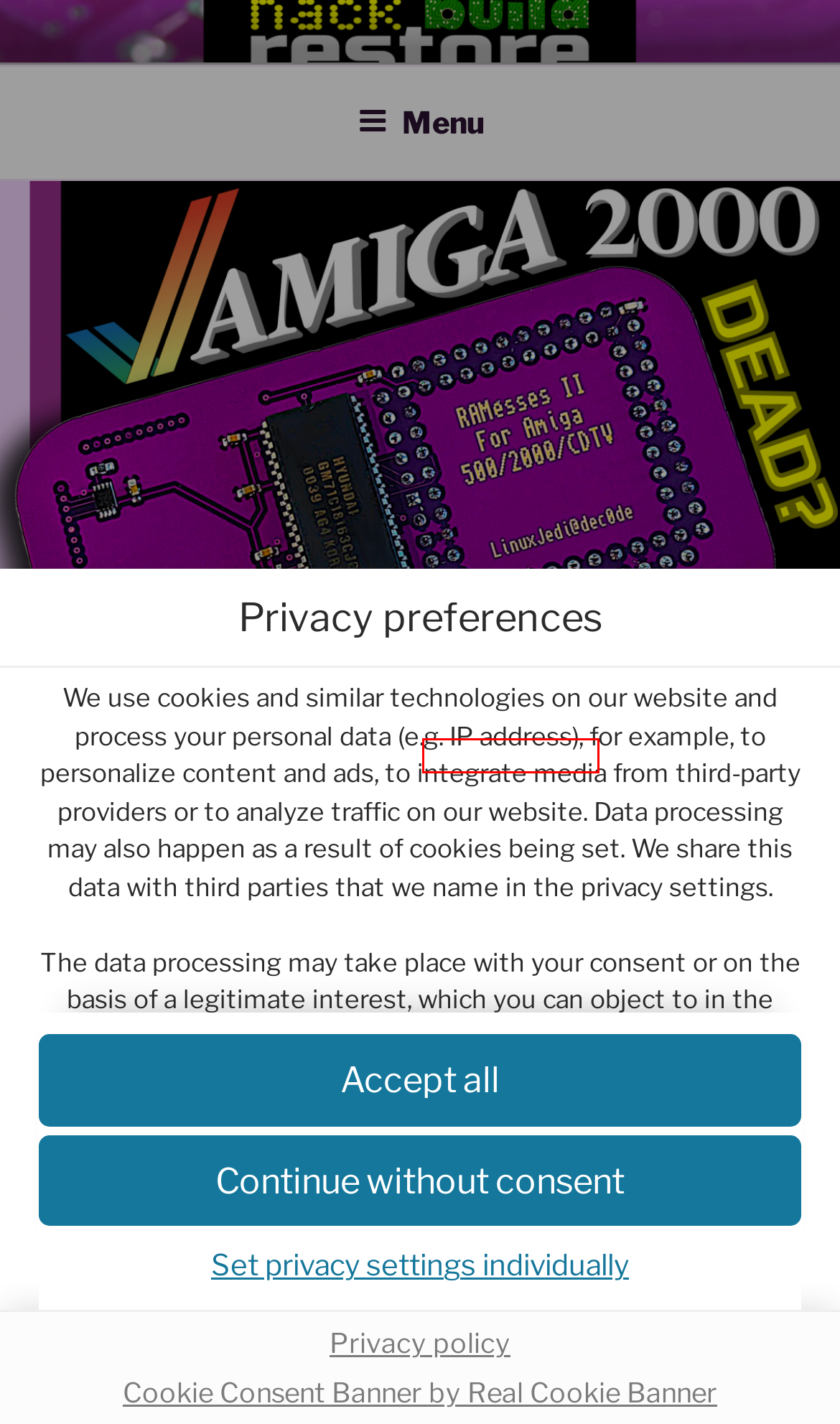Given a webpage screenshot with a red bounding box around a UI element, choose the webpage description that best matches the new webpage after clicking the element within the bounding box. Here are the candidates:
A. Vintage Vibes: GOTEK Drive’s Nostalgic 80s Upgrade – Hack Build Restore
B. A DIY Journey with a 555 Timer – Hack Build Restore
C. Hack Build Restore
D. Venturing into the Future of Vintage Computer Storage – Hack Build Restore
E. Log In ‹ Hack Build Restore — WordPress
F. Reviving the Amiga 2000: A Journey of Restoration and Problem-Solving – Hack Build Restore
G. hbradmin – Hack Build Restore
H. Privacy Policy – Hack Build Restore

G